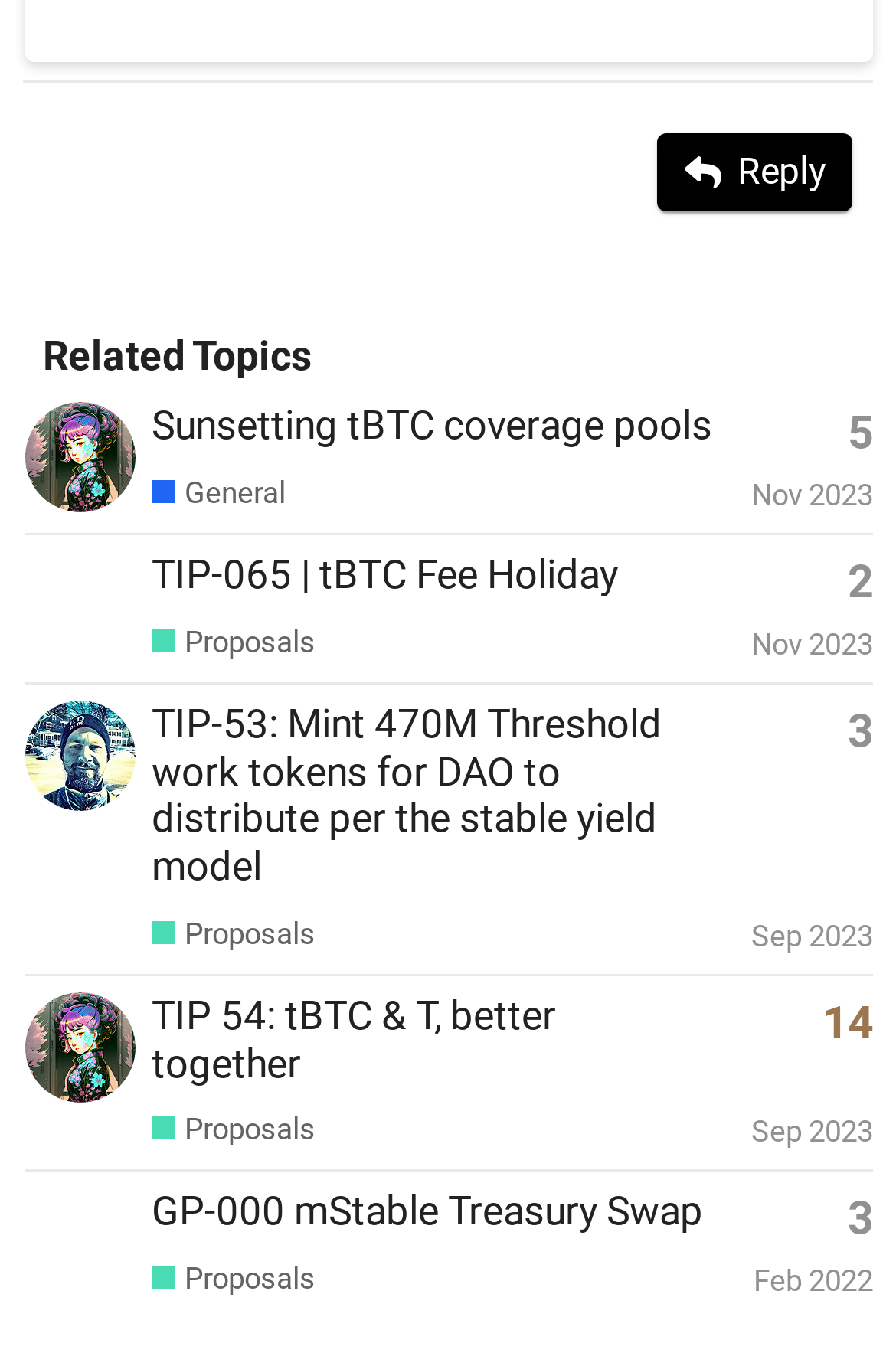Based on the element description: "Proposals", identify the bounding box coordinates for this UI element. The coordinates must be four float numbers between 0 and 1, listed as [left, top, right, bottom].

[0.169, 0.932, 0.352, 0.959]